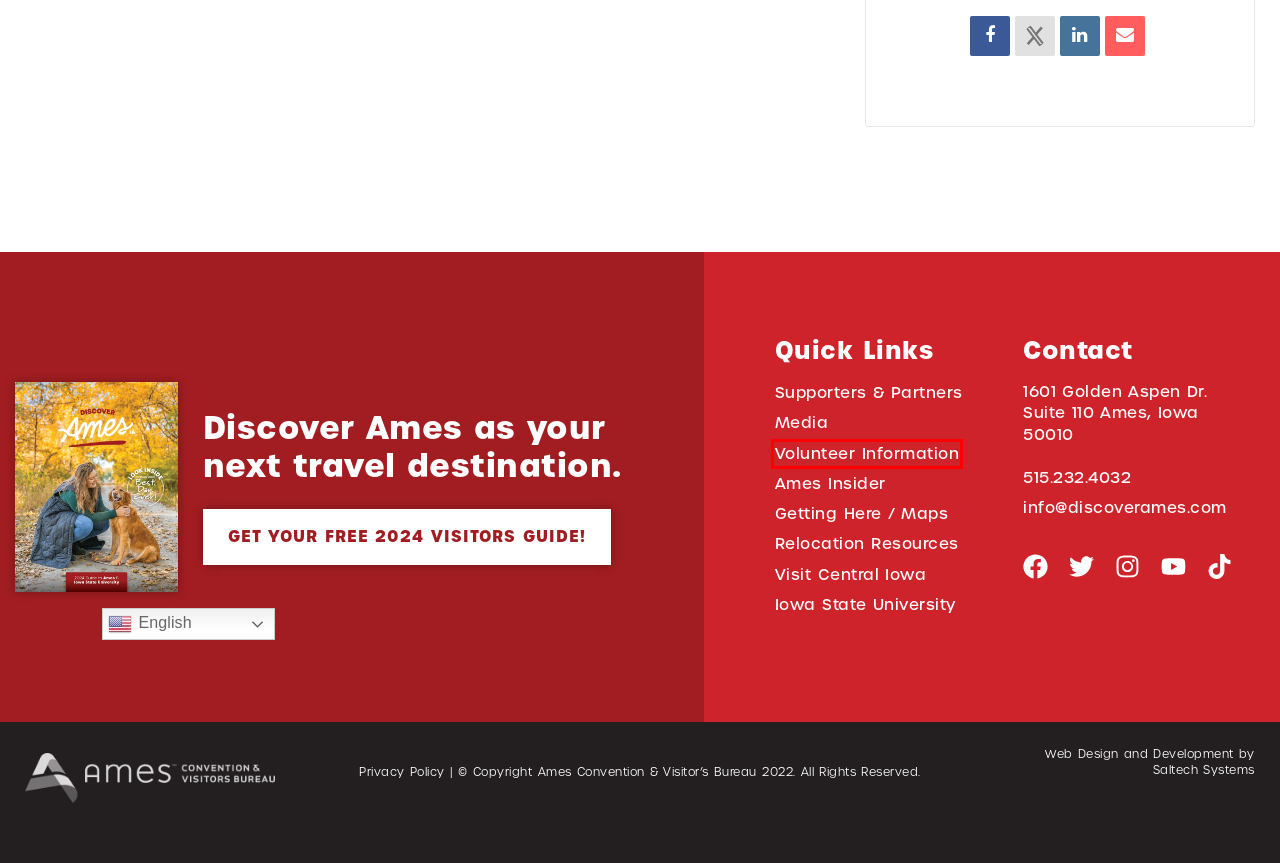Examine the webpage screenshot and identify the UI element enclosed in the red bounding box. Pick the webpage description that most accurately matches the new webpage after clicking the selected element. Here are the candidates:
A. Volunteer Information - Discover Ames
B. Home - Visit Central Iowa
C. Getting Here - Discover Ames
D. Privacy Policy - Discover Ames
E. Media - Discover Ames
F. Visitors Guide - Discover Ames
G. Iowa State University
H. Membership - Discover Ames

A